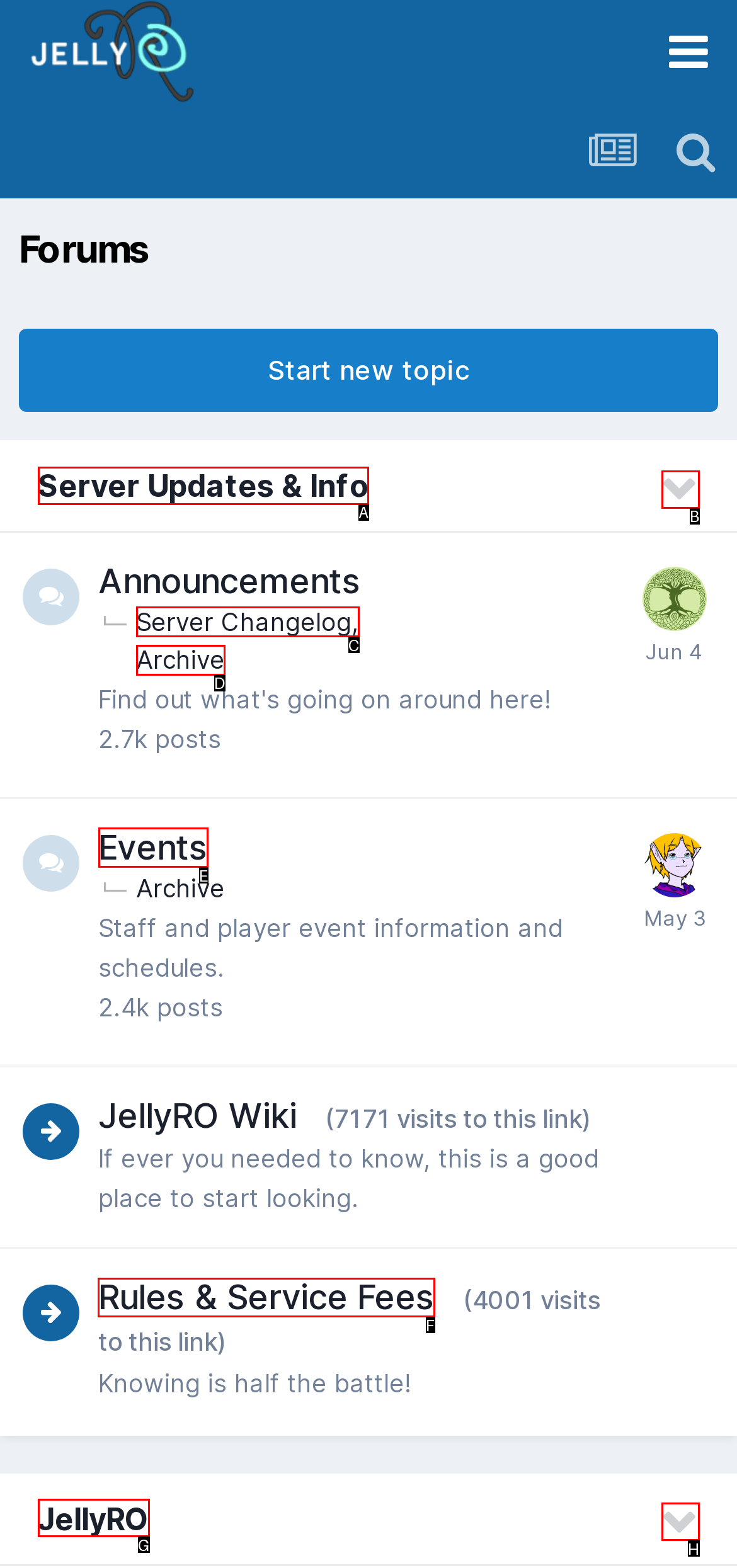Identify which lettered option to click to carry out the task: Read 'Rules & Service Fees'. Provide the letter as your answer.

F